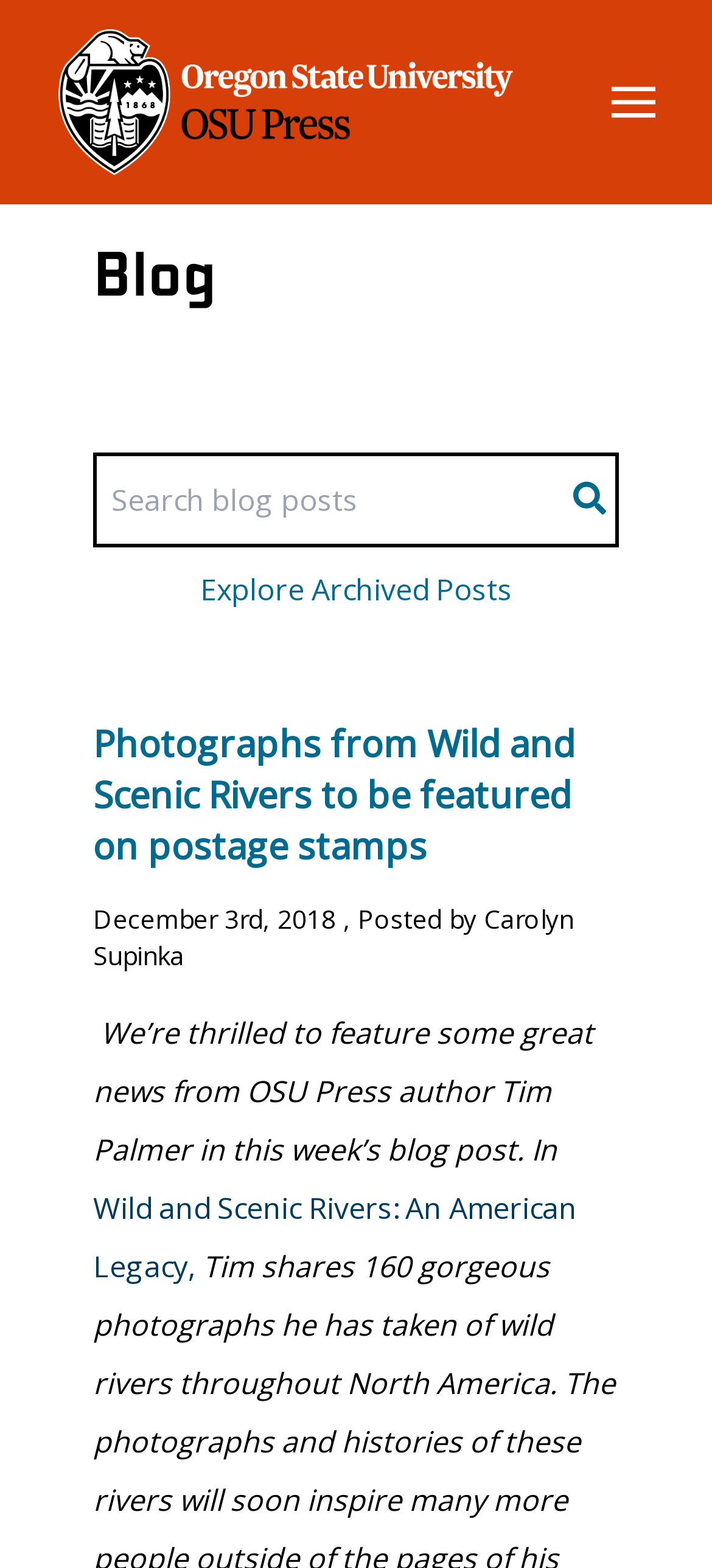Find the coordinates for the bounding box of the element with this description: "parent_node: Believing In You".

None